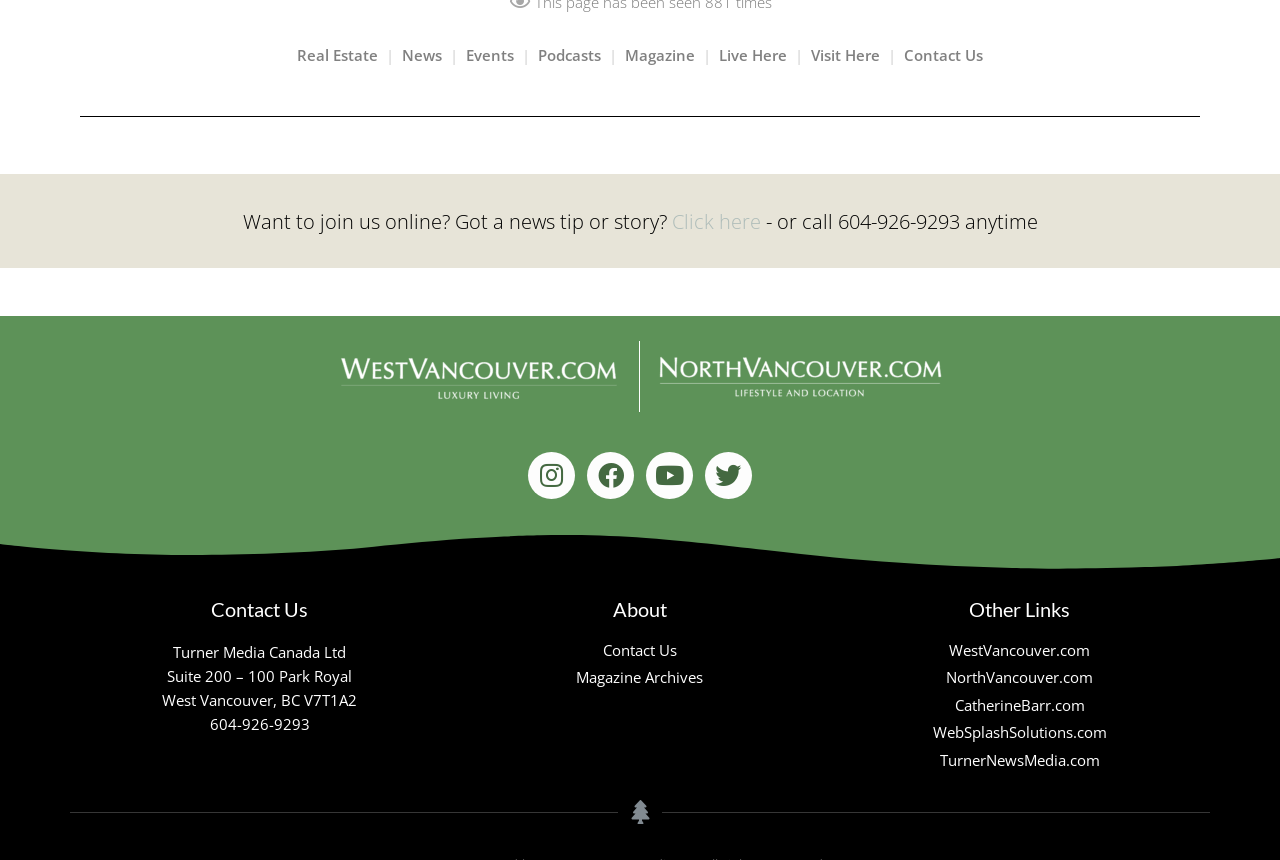What is the postal code of the company's address?
Deliver a detailed and extensive answer to the question.

I found the postal code by looking at the address section of the webpage, where it mentions the address 'West Vancouver, BC V7T1A2'.